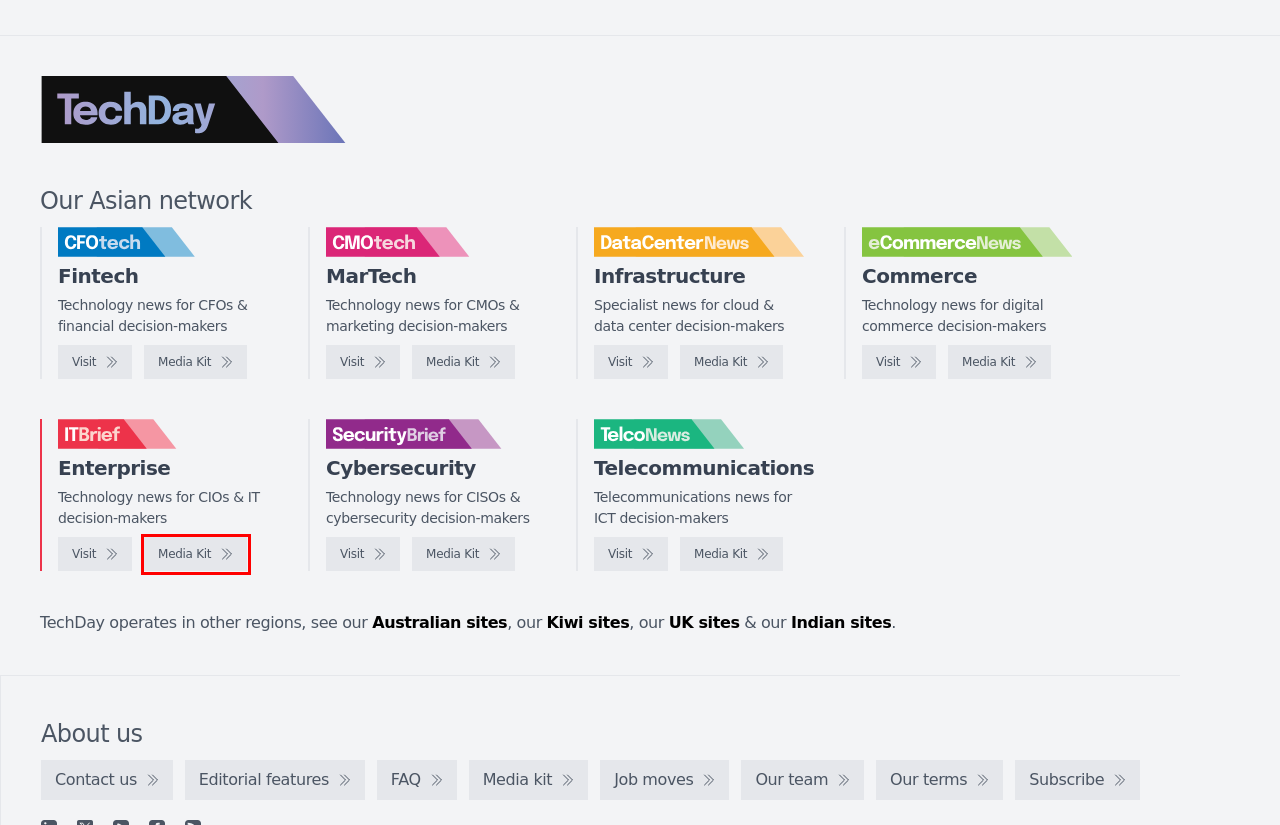You have a screenshot of a webpage with a red bounding box around an element. Identify the webpage description that best fits the new page that appears after clicking the selected element in the red bounding box. Here are the candidates:
A. DataCenterNews Asia Pacific - Specialist news for cloud & data center decision-makers
B. TechDay Australia - Australia's technology news network
C. TechDay India - India's technology news network
D. CFOtech Asia - Technology news for CFOs & financial decision-makers
E. eCommerceNews Asia - Technology news for digital commerce decision-makers
F. TelcoNews Asia - Telecommunications news for ICT decision-makers
G. IT Brief Asia - Media kit
H. eCommerceNews Asia - Media kit

G